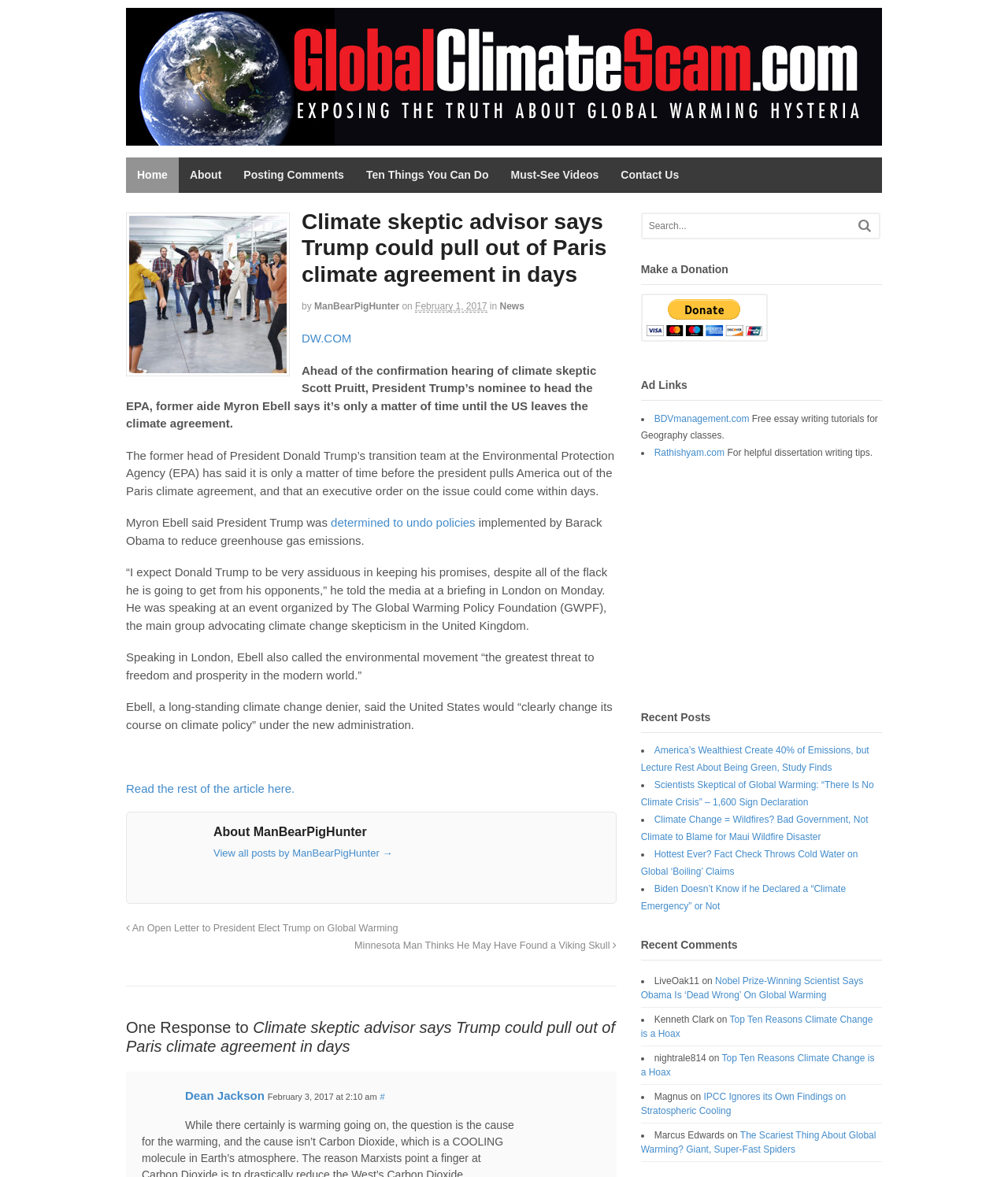Identify the bounding box coordinates of the section to be clicked to complete the task described by the following instruction: "Search for something". The coordinates should be four float numbers between 0 and 1, formatted as [left, top, right, bottom].

[0.637, 0.182, 0.849, 0.202]